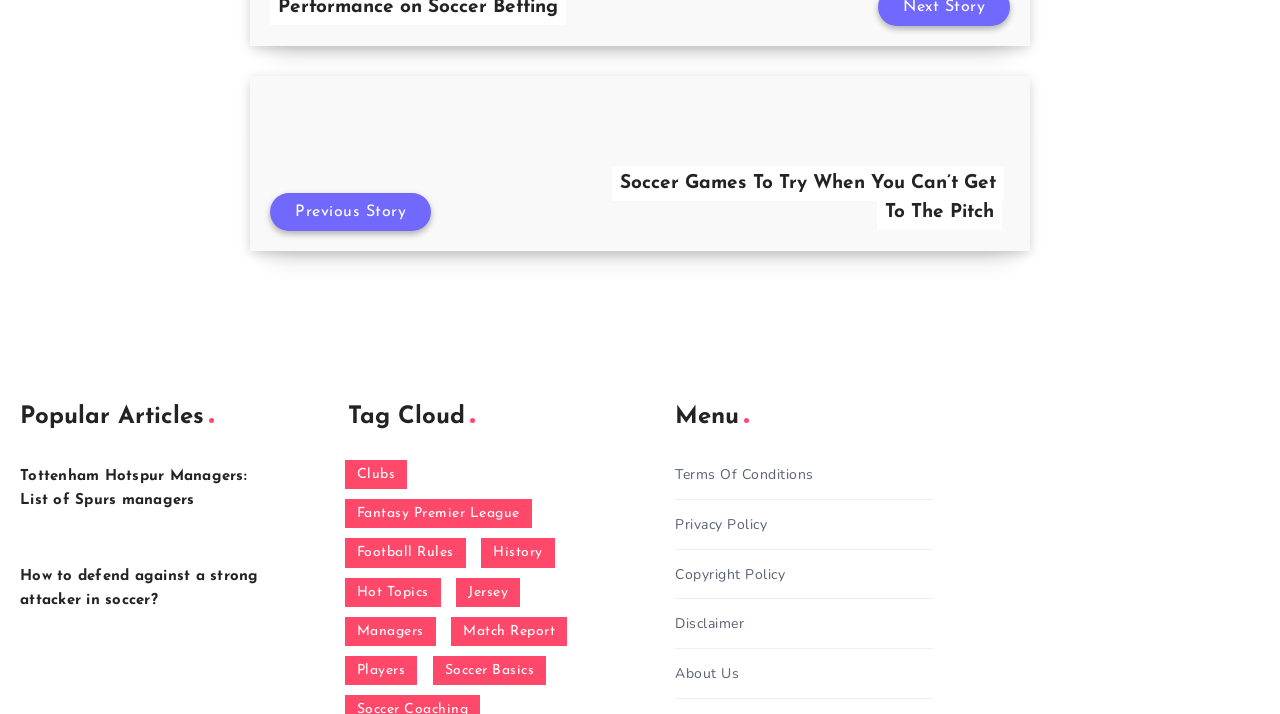For the following element description, predict the bounding box coordinates in the format (top-left x, top-left y, bottom-right x, bottom-right y). All values should be floating point numbers between 0 and 1. Description: Privacy Policy

[0.527, 0.717, 0.599, 0.752]